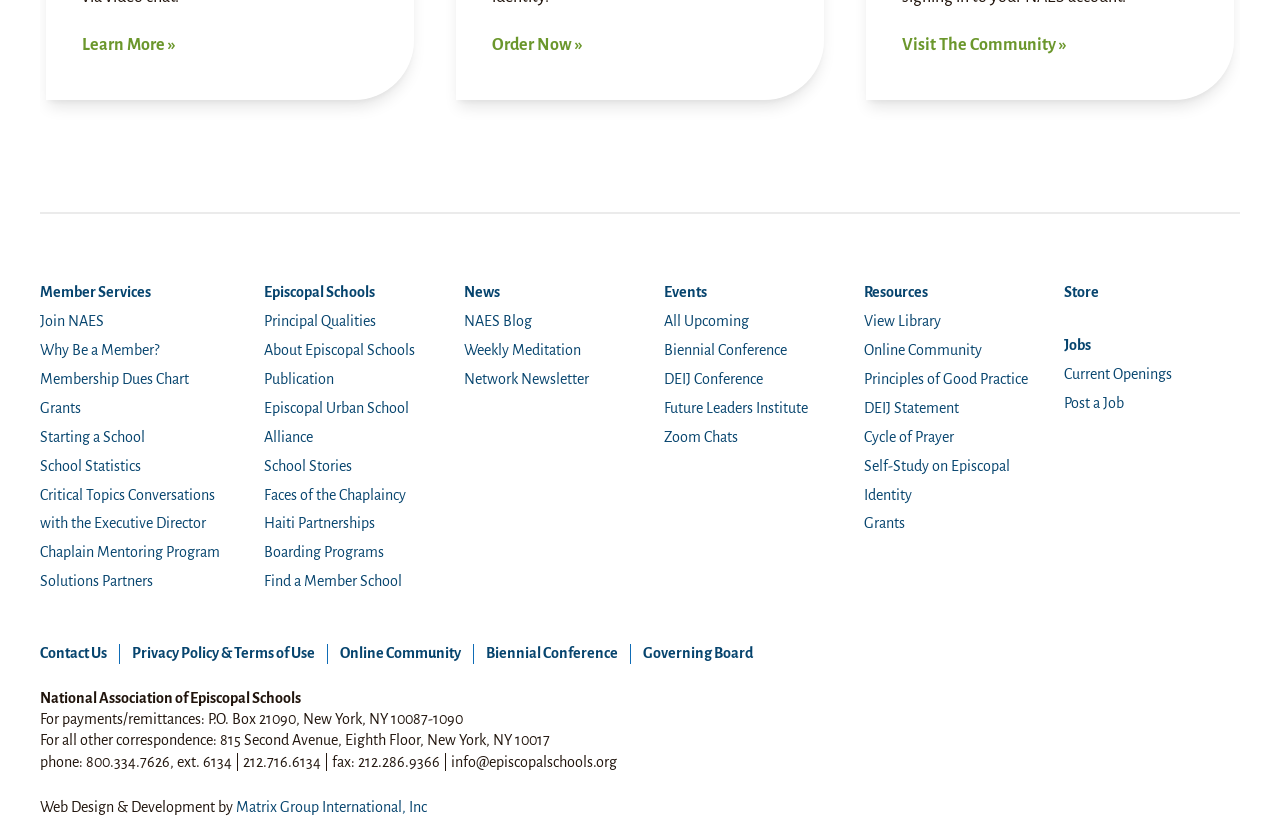Please specify the coordinates of the bounding box for the element that should be clicked to carry out this instruction: "Explore member services". The coordinates must be four float numbers between 0 and 1, formatted as [left, top, right, bottom].

[0.031, 0.343, 0.118, 0.362]